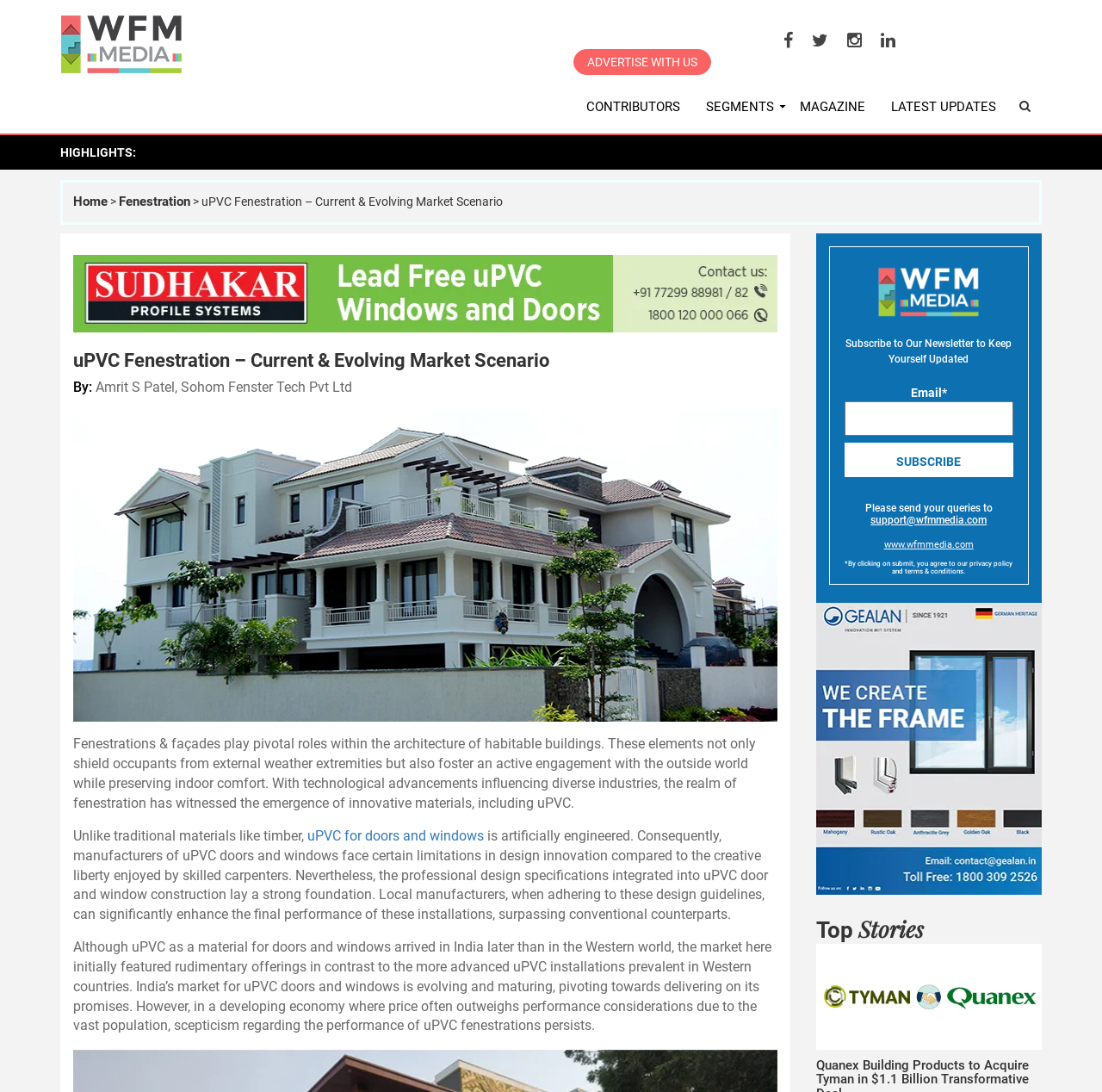Please find the bounding box coordinates of the element that needs to be clicked to perform the following instruction: "Click on the 'MAGAZINE' link". The bounding box coordinates should be four float numbers between 0 and 1, represented as [left, top, right, bottom].

[0.714, 0.078, 0.797, 0.118]